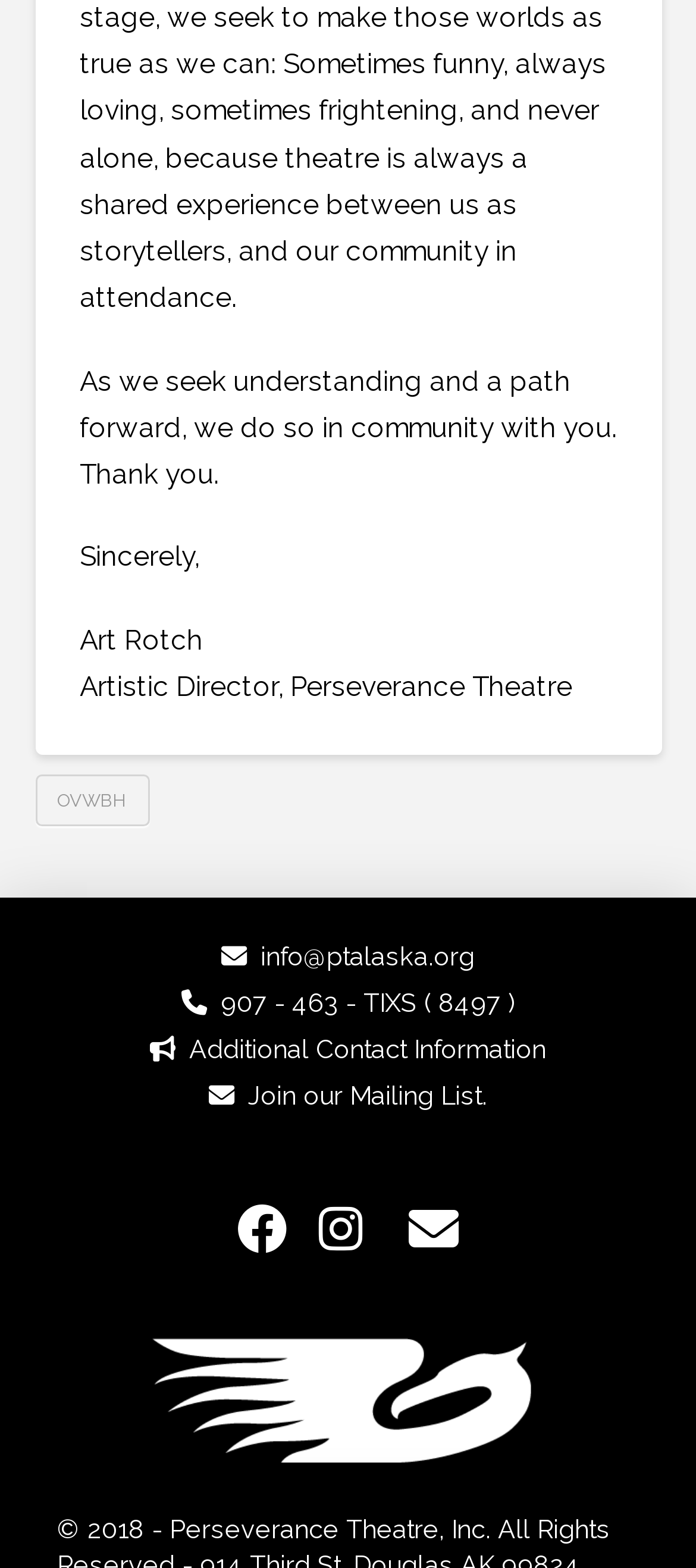What is the purpose of the link 'Additional Contact Information'?
Utilize the image to construct a detailed and well-explained answer.

The answer can be inferred from the text of the link 'Additional Contact Information' which is located in the footer section, suggesting that it leads to a page with more contact information.